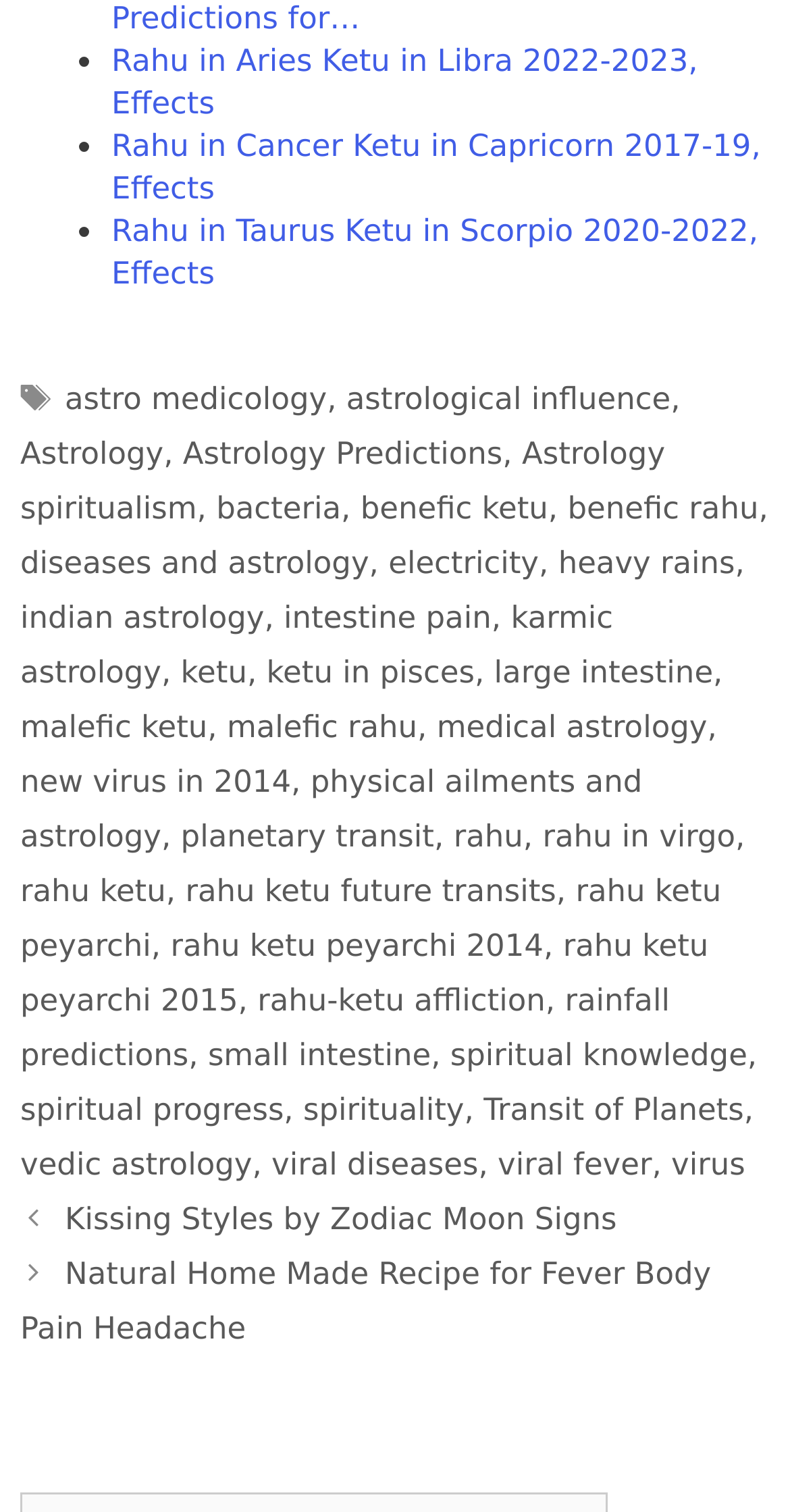What is the theme of the links in the footer?
Provide an in-depth and detailed explanation in response to the question.

The links in the footer appear to be related to astrology and health, with topics such as medical astrology, planetary transits, and the influence of astrology on physical ailments and spirituality.